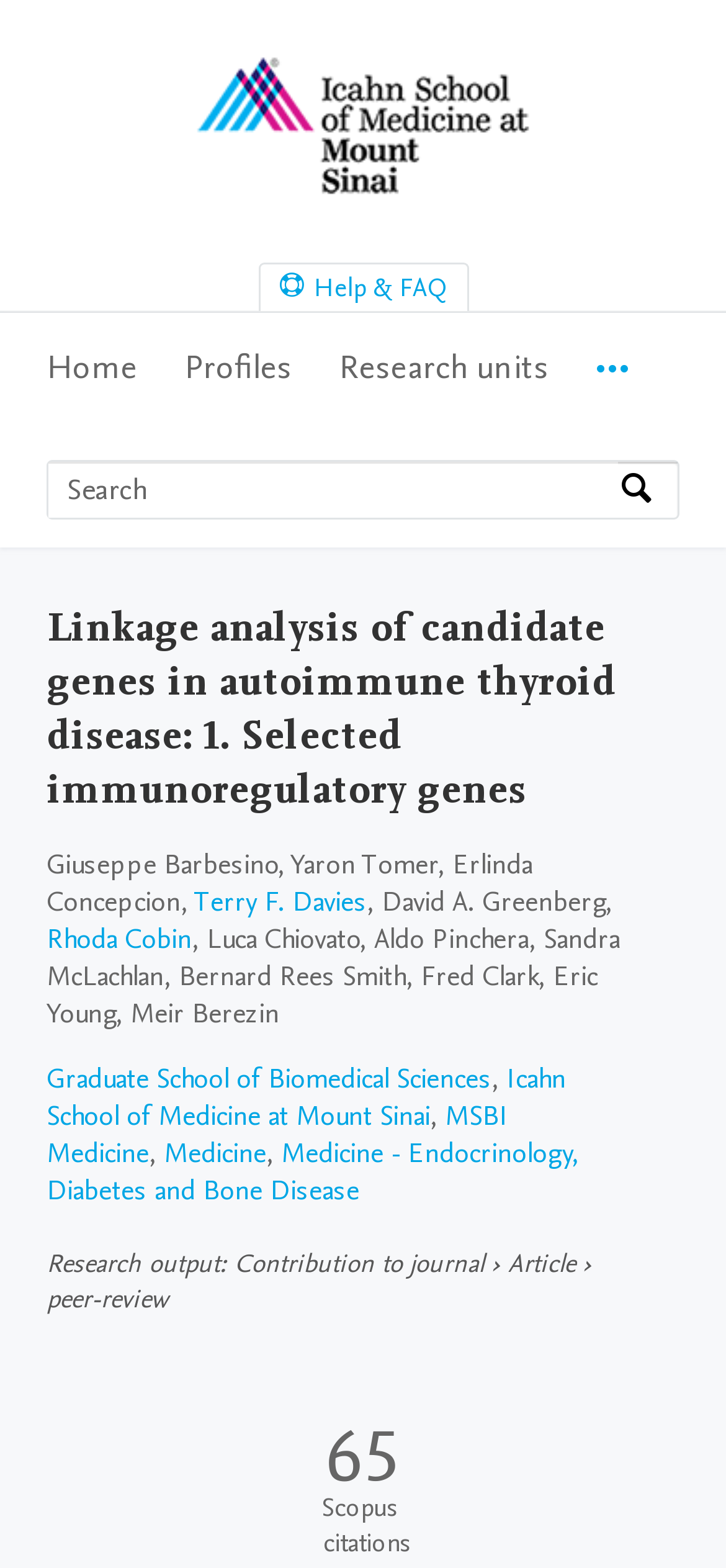Locate the UI element described as follows: "Terry F. Davies". Return the bounding box coordinates as four float numbers between 0 and 1 in the order [left, top, right, bottom].

[0.267, 0.564, 0.505, 0.587]